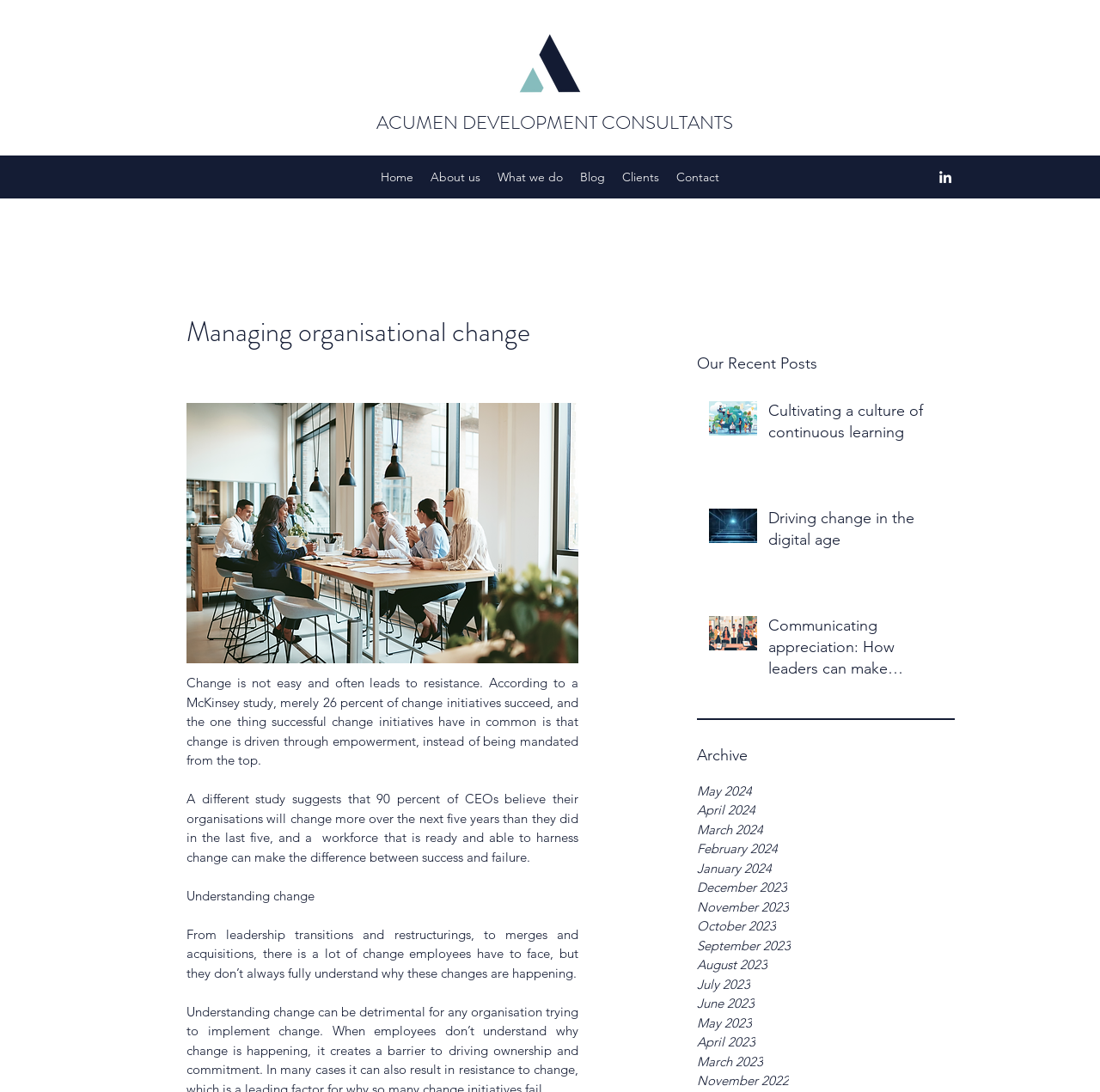Identify the bounding box coordinates for the UI element described as: "About us".

[0.384, 0.15, 0.445, 0.173]